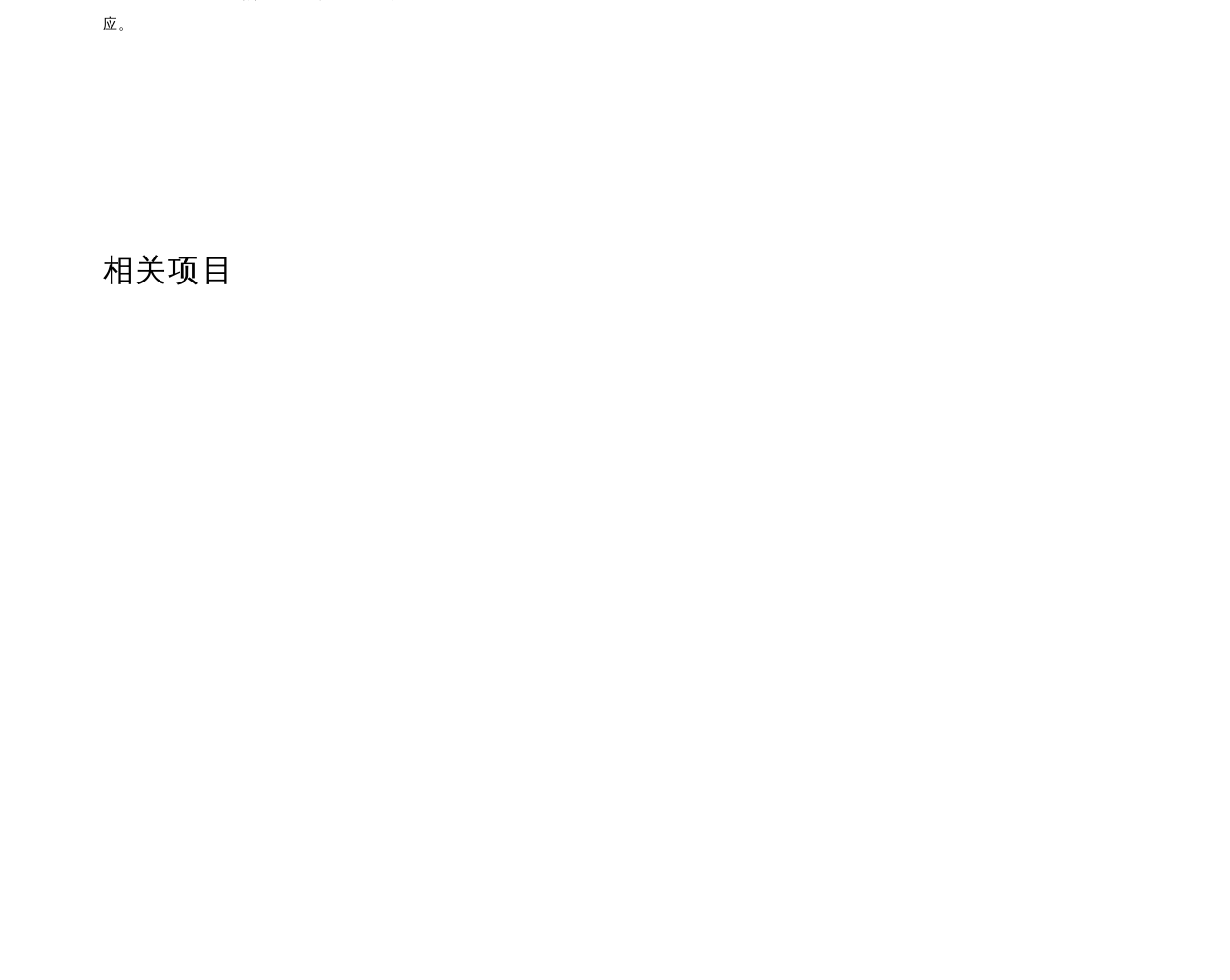Please use the details from the image to answer the following question comprehensively:
What is the category of the listed projects?

Based on the names of the projects, such as 'Alila Wuzhen', 'Hangzhou Renaissance The Puli', and 'Hilton Resort Qushi Ecological Town', I infer that the listed projects are hotels or resorts.